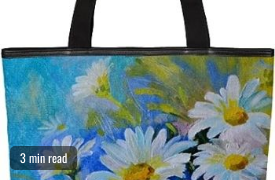What type of pattern is on the tote bag?
Answer the question with a detailed explanation, including all necessary information.

The caption describes the tote bag as being adorned with a vibrant floral pattern, which suggests that the pattern on the tote bag is a floral design featuring daisies.